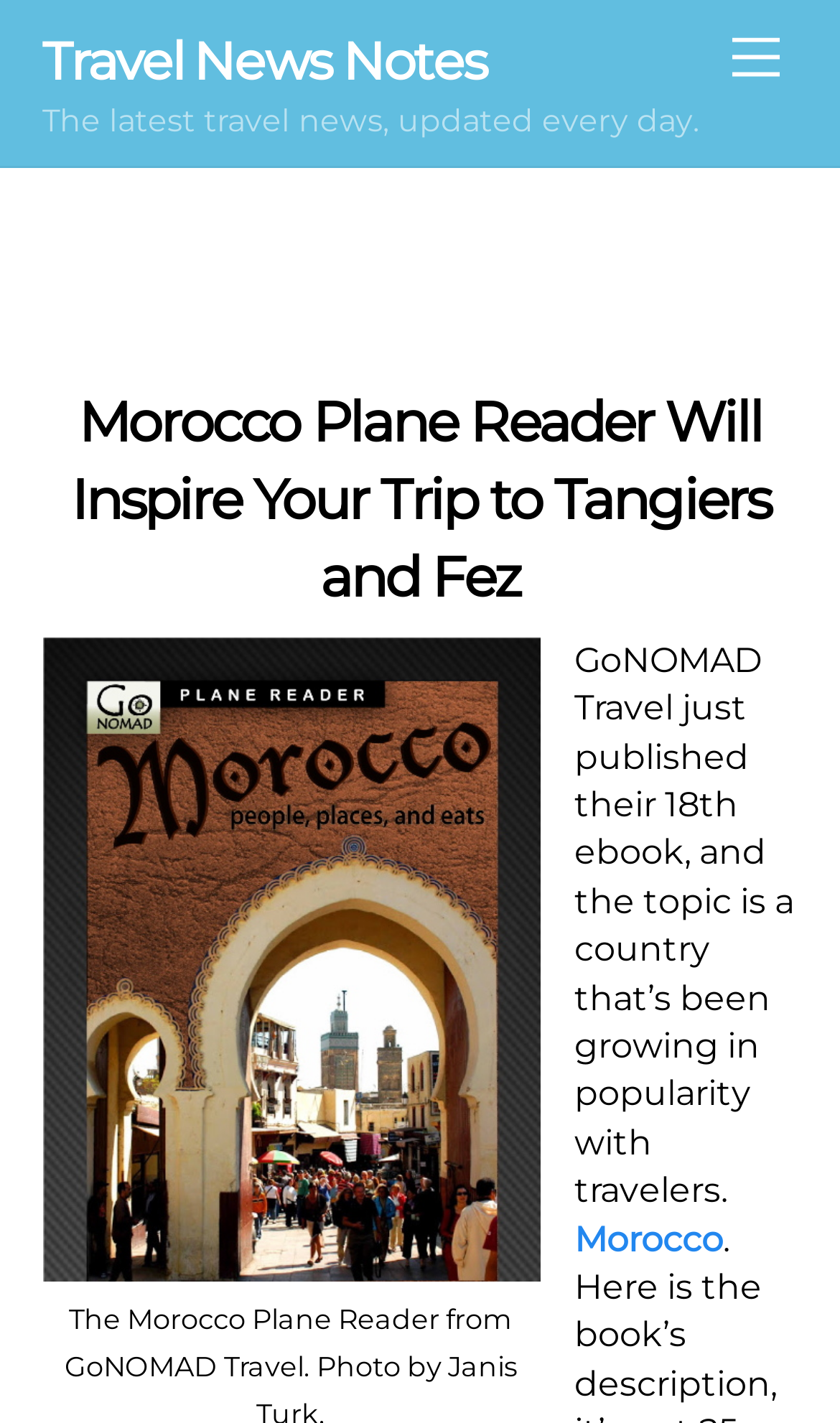What is the topic of the 18th ebook?
Answer the question with a detailed explanation, including all necessary information.

I found the answer by looking at the text 'GoNOMAD Travel just published their 18th ebook, and the topic is a country that’s been growing in popularity with travelers.' and identifying the country mentioned, which is Morocco.